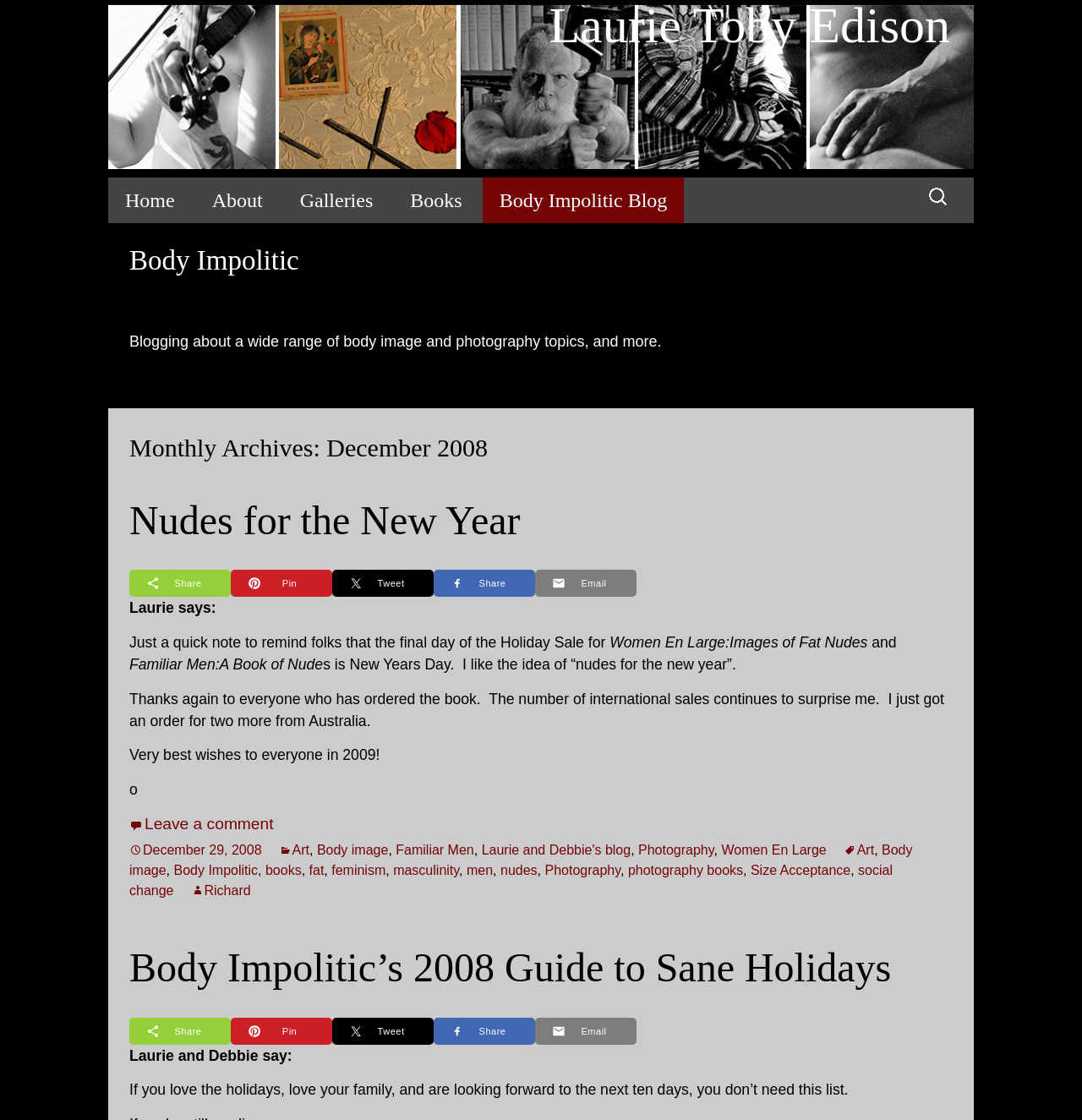Write a detailed summary of the webpage.

The webpage is a blog post titled "Nudes for the New Year" by Laurie Toby Edison. At the top of the page, there is a header section with a link to the blog's home page, a search bar, and a navigation menu with links to various sections of the blog, including "Intro", "About", "Galleries", "Books", and "Body Impolitic Blog".

Below the header section, there is a heading that reads "Body Impolitic" followed by a brief description of the blog's content. The main content of the page is an article titled "Nudes for the New Year", which is a blog post by Laurie Toby Edison. The post discusses the idea of "nudes for the new year" and mentions the author's books, "Women En Large" and "Familiar Men".

The article is accompanied by a set of social media sharing buttons, including links to share the post on Pinterest, Twitter, Facebook, and email. The post also includes a comment section at the bottom, where readers can leave comments.

The footer section of the page contains a list of tags and categories related to the post, including "Art", "Body image", "Familiar Men", "Photography", and "Women En Large". There are also links to other blog posts and pages on the site.

Overall, the webpage is a blog post that discusses the author's work and ideas, with a focus on body image and photography. The page is well-organized and easy to navigate, with clear headings and a simple layout.